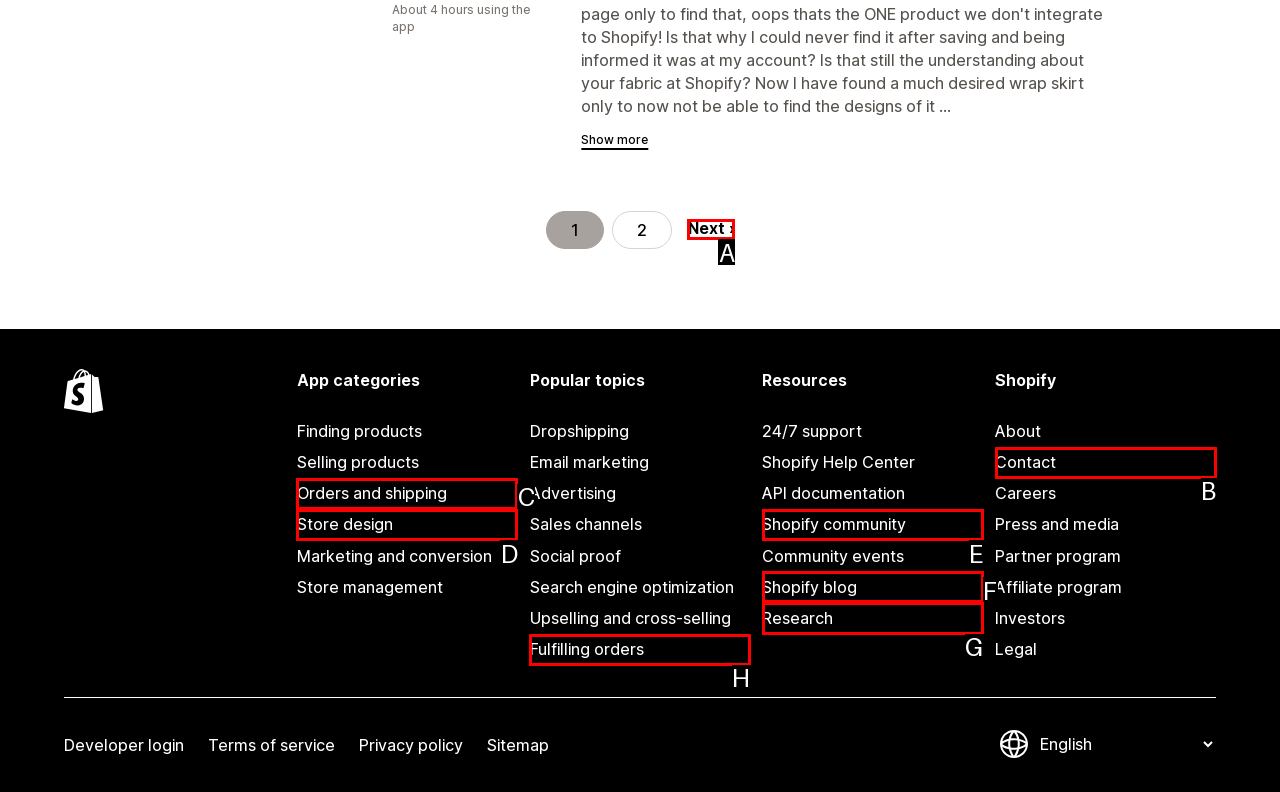Using the provided description: Fulfilling orders, select the HTML element that corresponds to it. Indicate your choice with the option's letter.

H